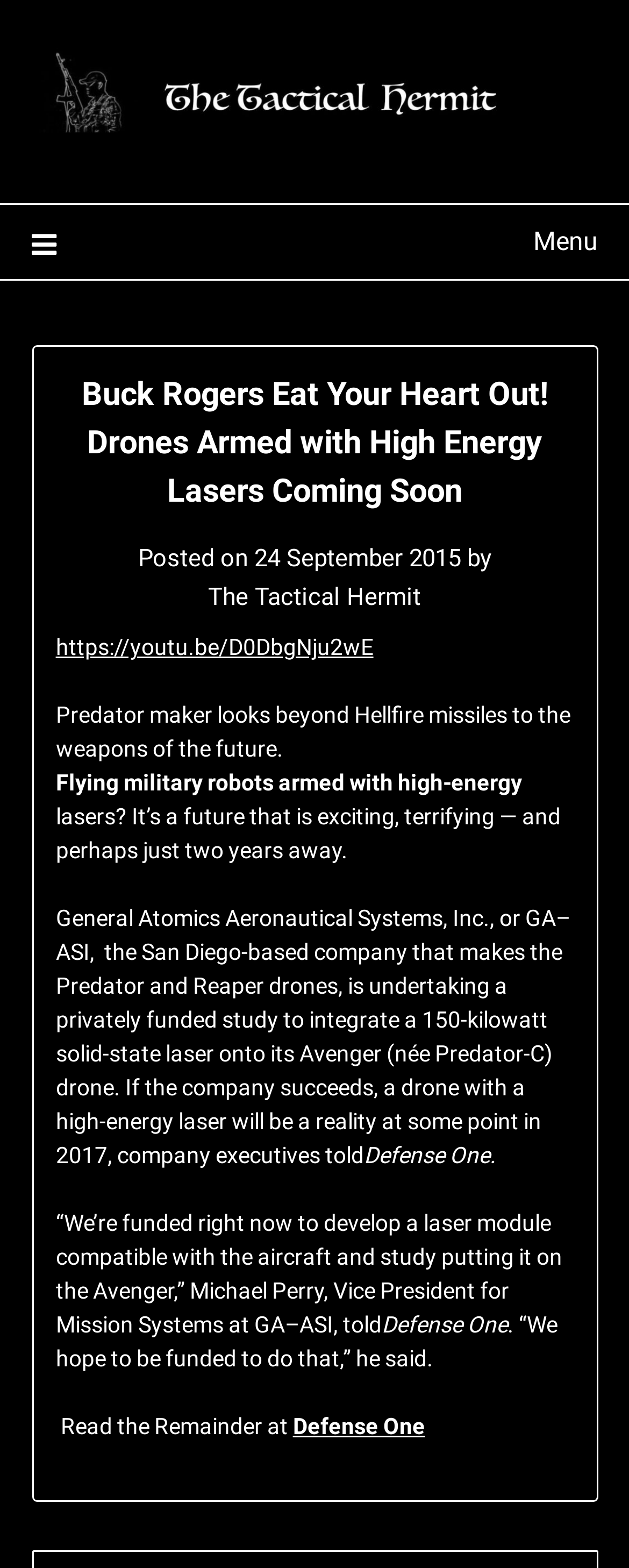What is the main heading displayed on the webpage? Please provide the text.

Buck Rogers Eat Your Heart Out! Drones Armed with High Energy Lasers Coming Soon